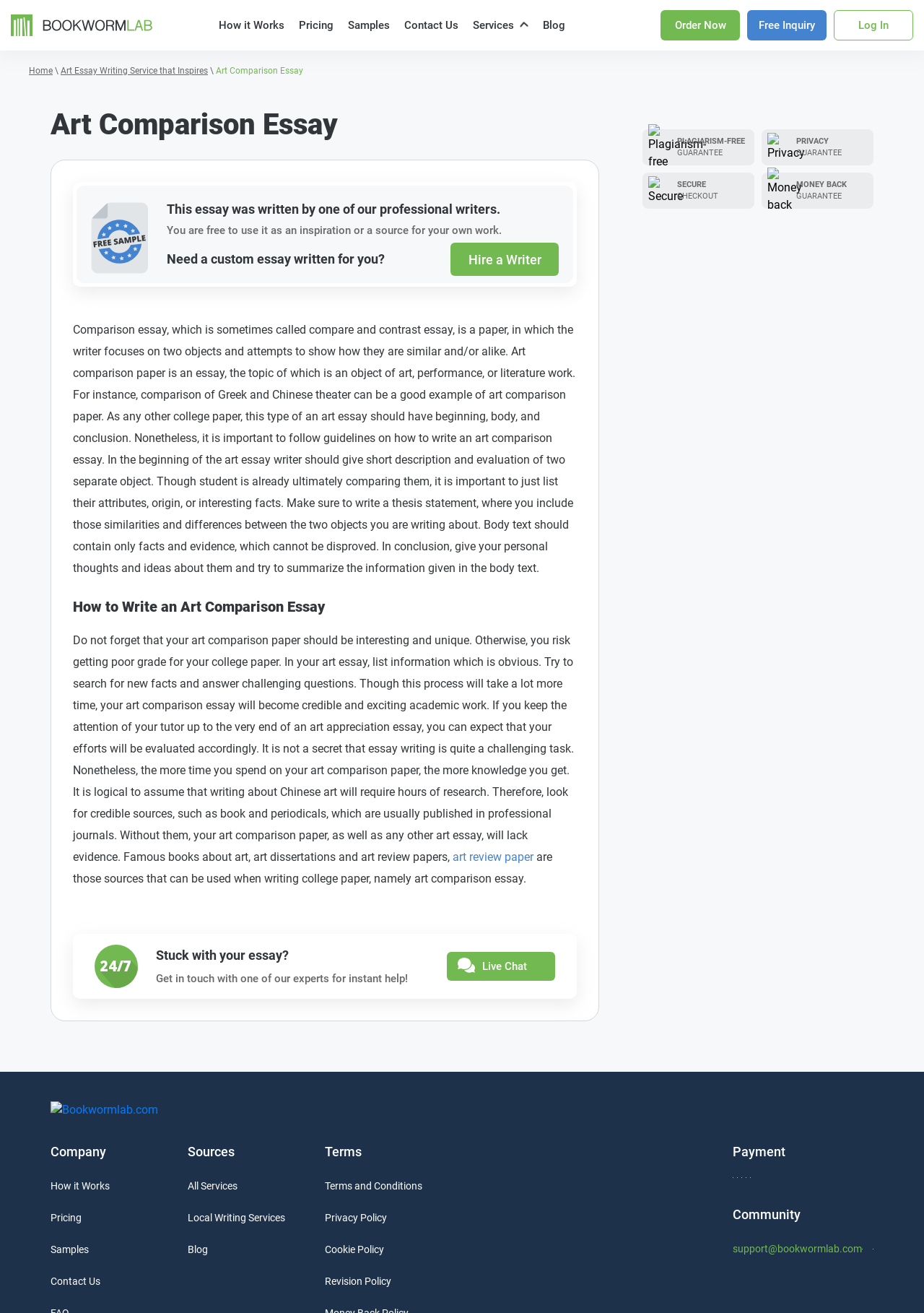What is the purpose of the 'Hire a Writer' button?
Please provide a comprehensive answer based on the details in the screenshot.

The 'Hire a Writer' button is likely intended for users who need a custom essay written for them, as it is placed next to the text 'Need a custom essay written for you?' and is a call-to-action to hire a writer.